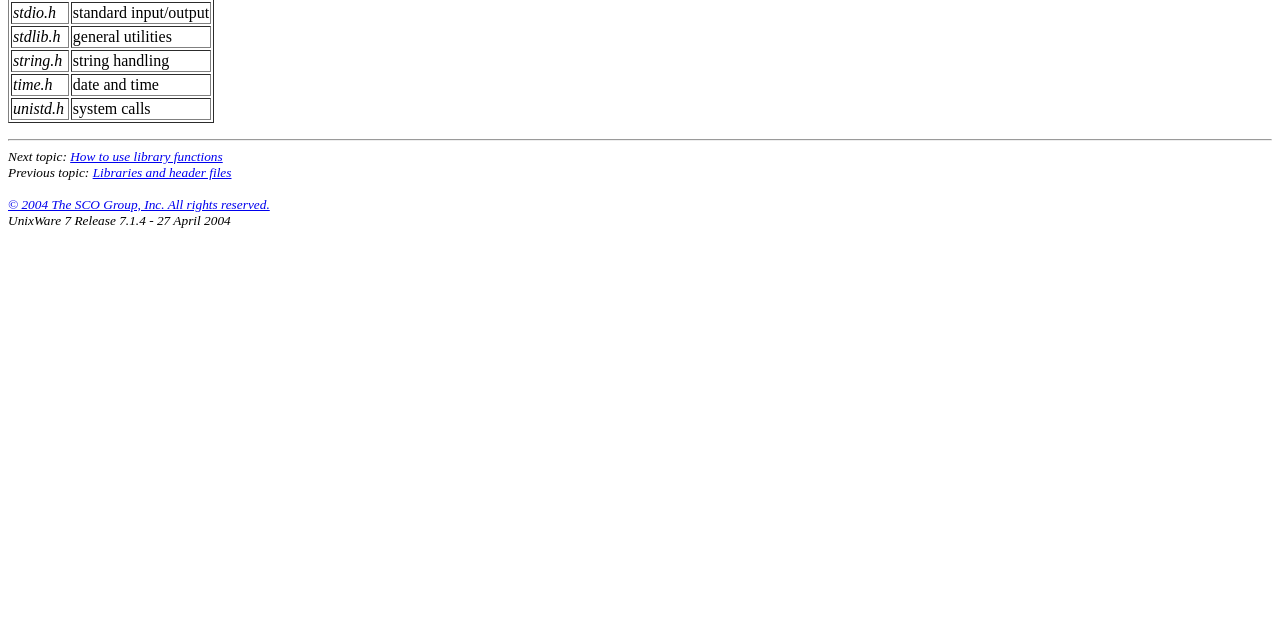Determine the bounding box coordinates (top-left x, top-left y, bottom-right x, bottom-right y) of the UI element described in the following text: Search

None